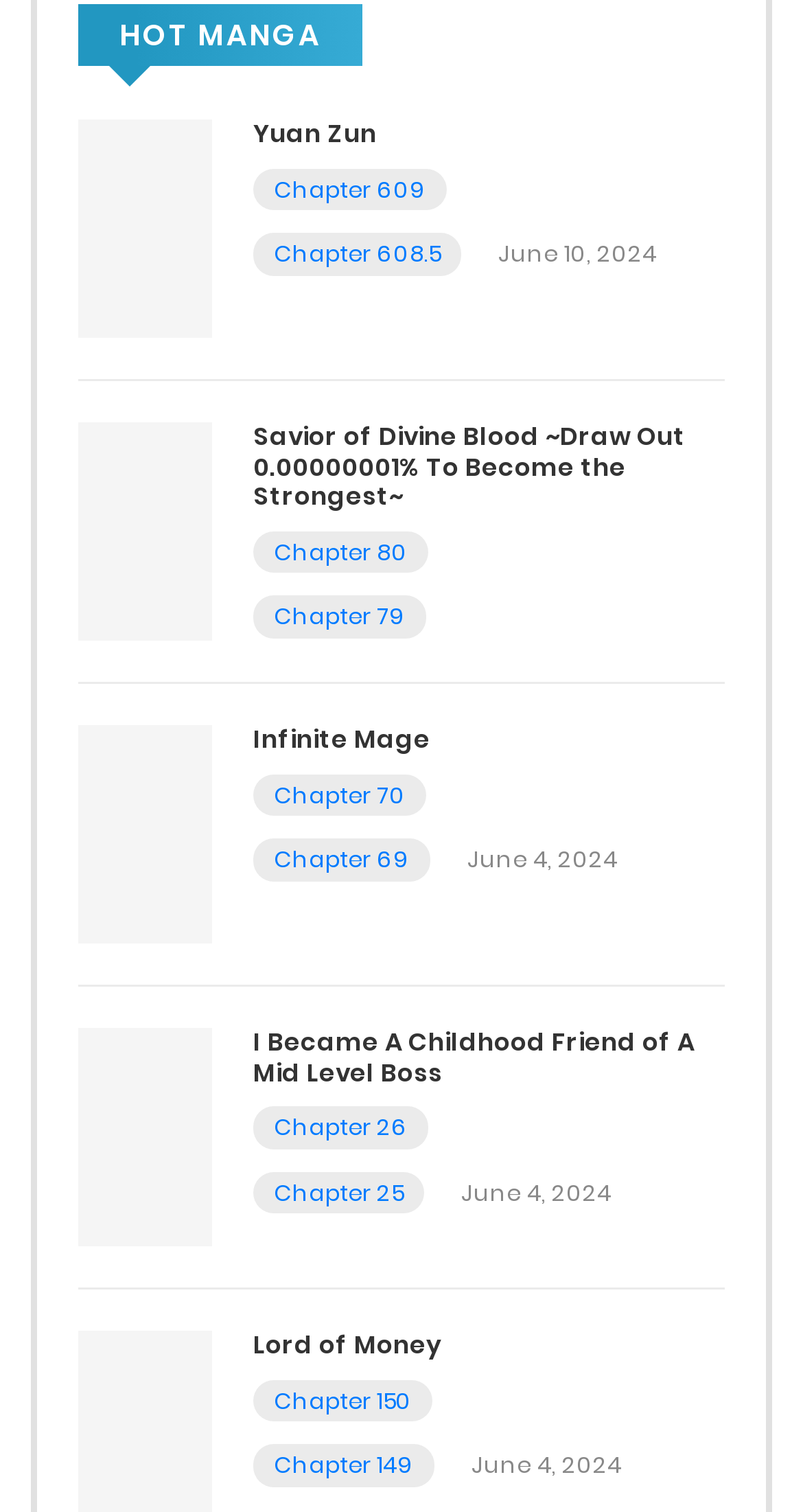Identify the bounding box coordinates necessary to click and complete the given instruction: "Read 'Savior of Divine Blood ~Draw Out 0.00000001% To Become the Strongest~'".

[0.315, 0.28, 0.903, 0.339]